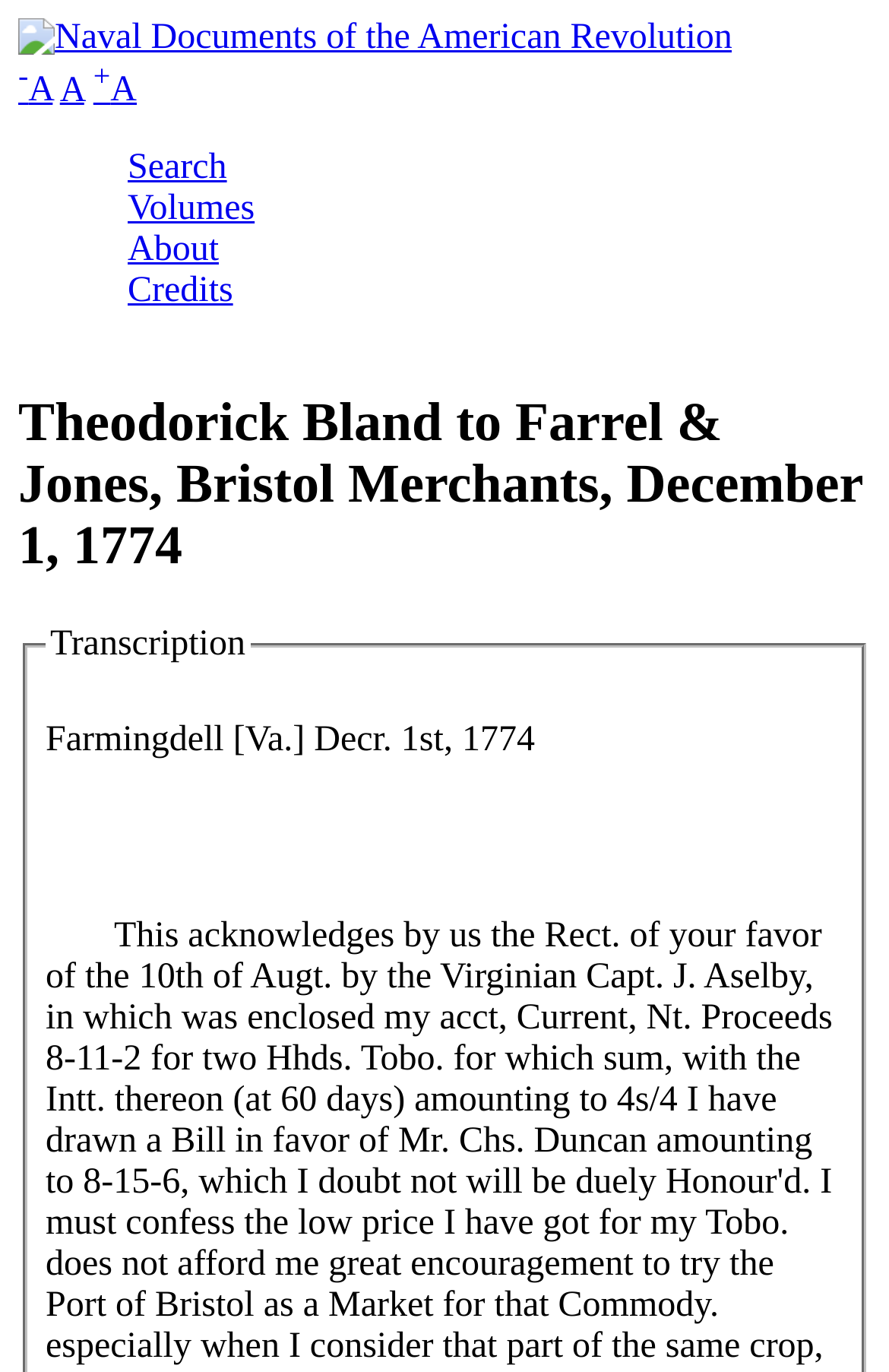Please determine the bounding box coordinates of the section I need to click to accomplish this instruction: "Skip to main content".

[0.021, 0.013, 0.361, 0.015]